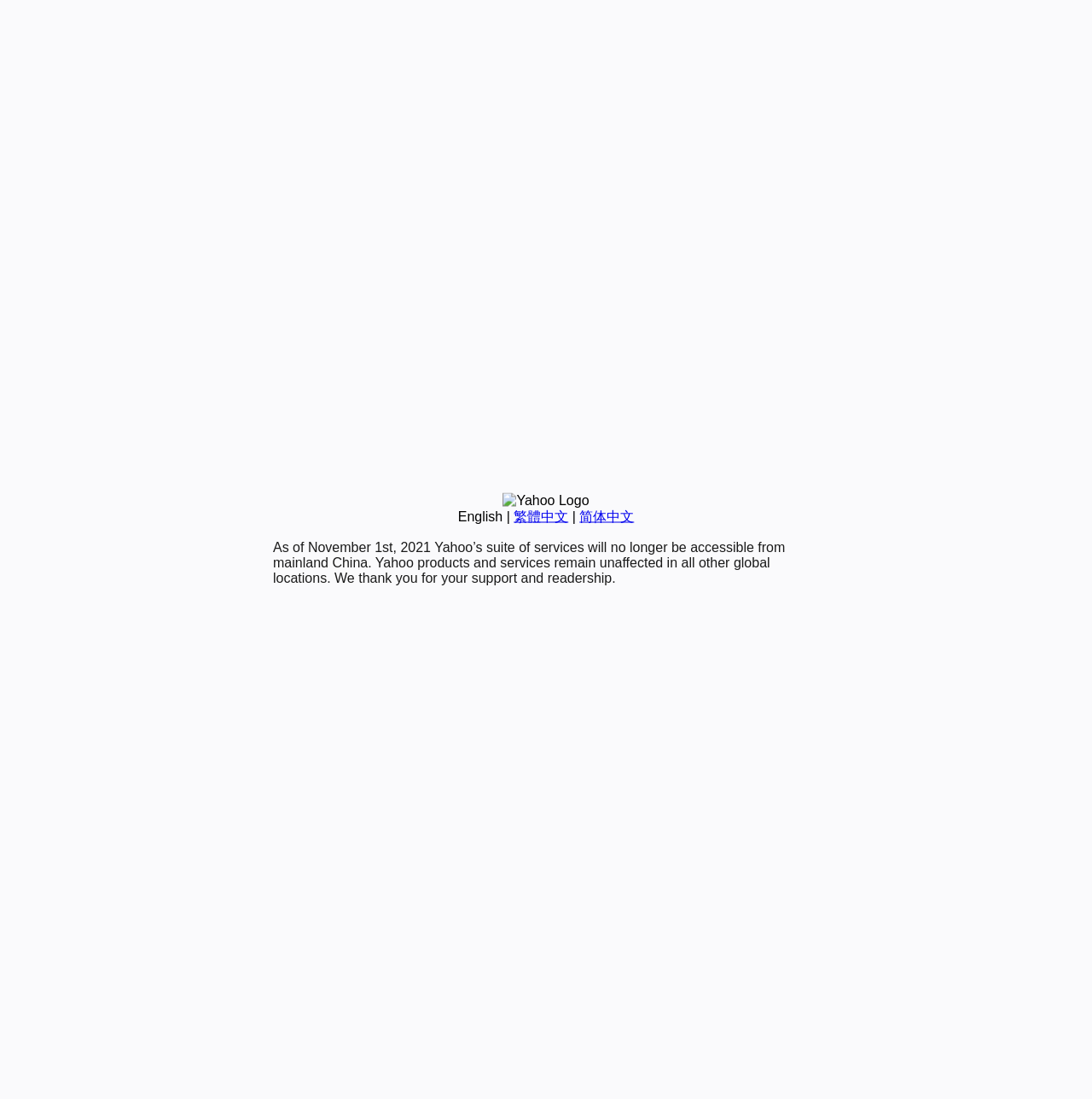Please determine the bounding box of the UI element that matches this description: 繁體中文. The coordinates should be given as (top-left x, top-left y, bottom-right x, bottom-right y), with all values between 0 and 1.

[0.47, 0.463, 0.52, 0.476]